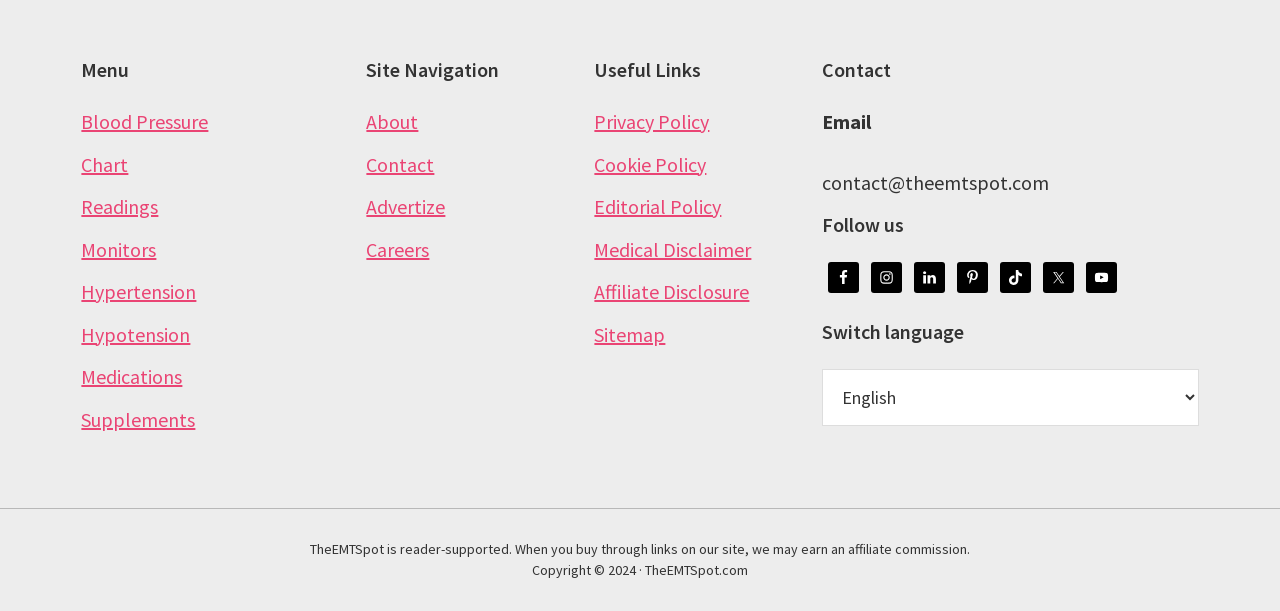Specify the bounding box coordinates of the element's region that should be clicked to achieve the following instruction: "Follow us on Facebook". The bounding box coordinates consist of four float numbers between 0 and 1, in the format [left, top, right, bottom].

[0.647, 0.428, 0.671, 0.479]